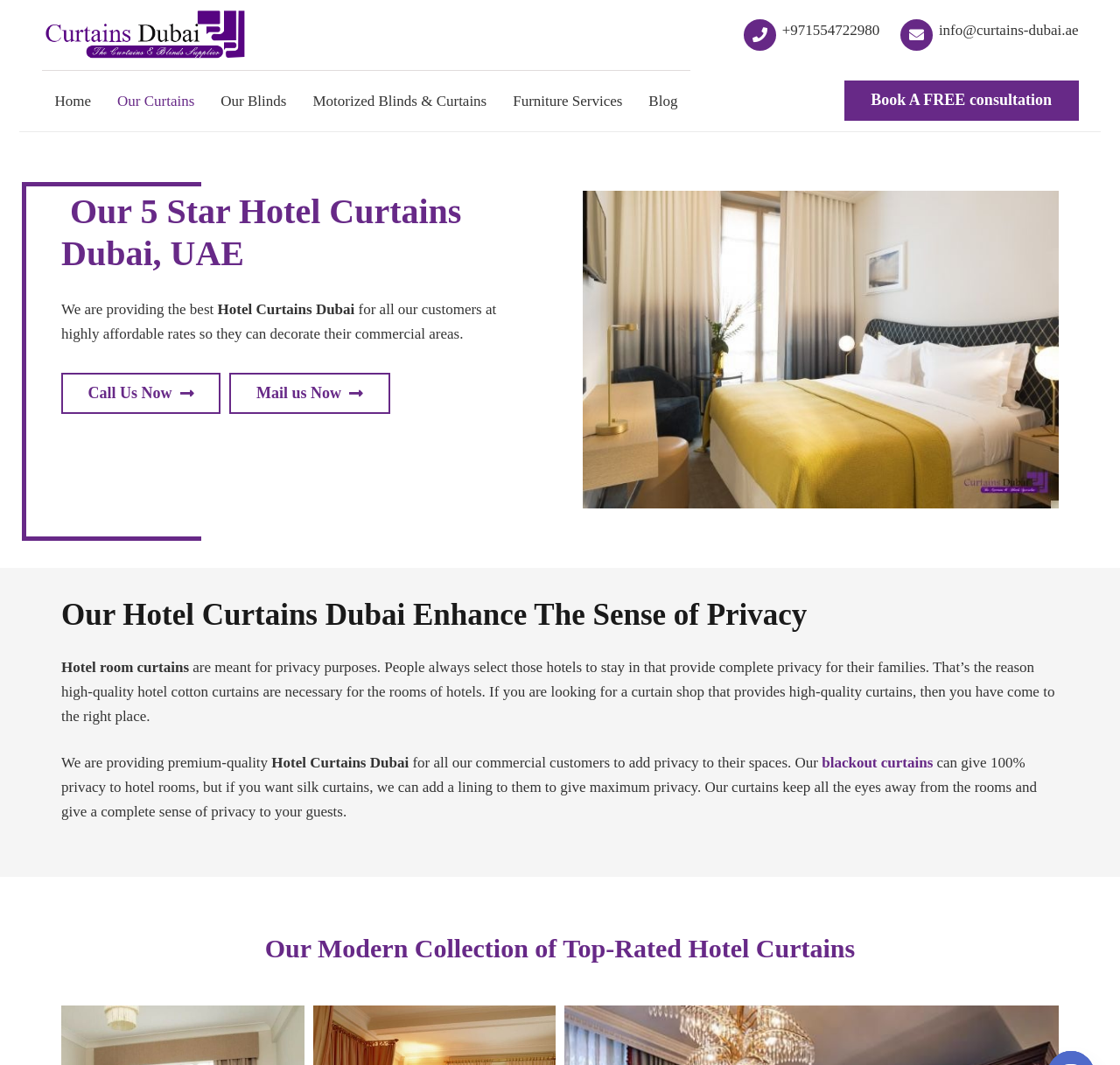Please locate the clickable area by providing the bounding box coordinates to follow this instruction: "Click the logo".

[0.037, 0.006, 0.228, 0.06]